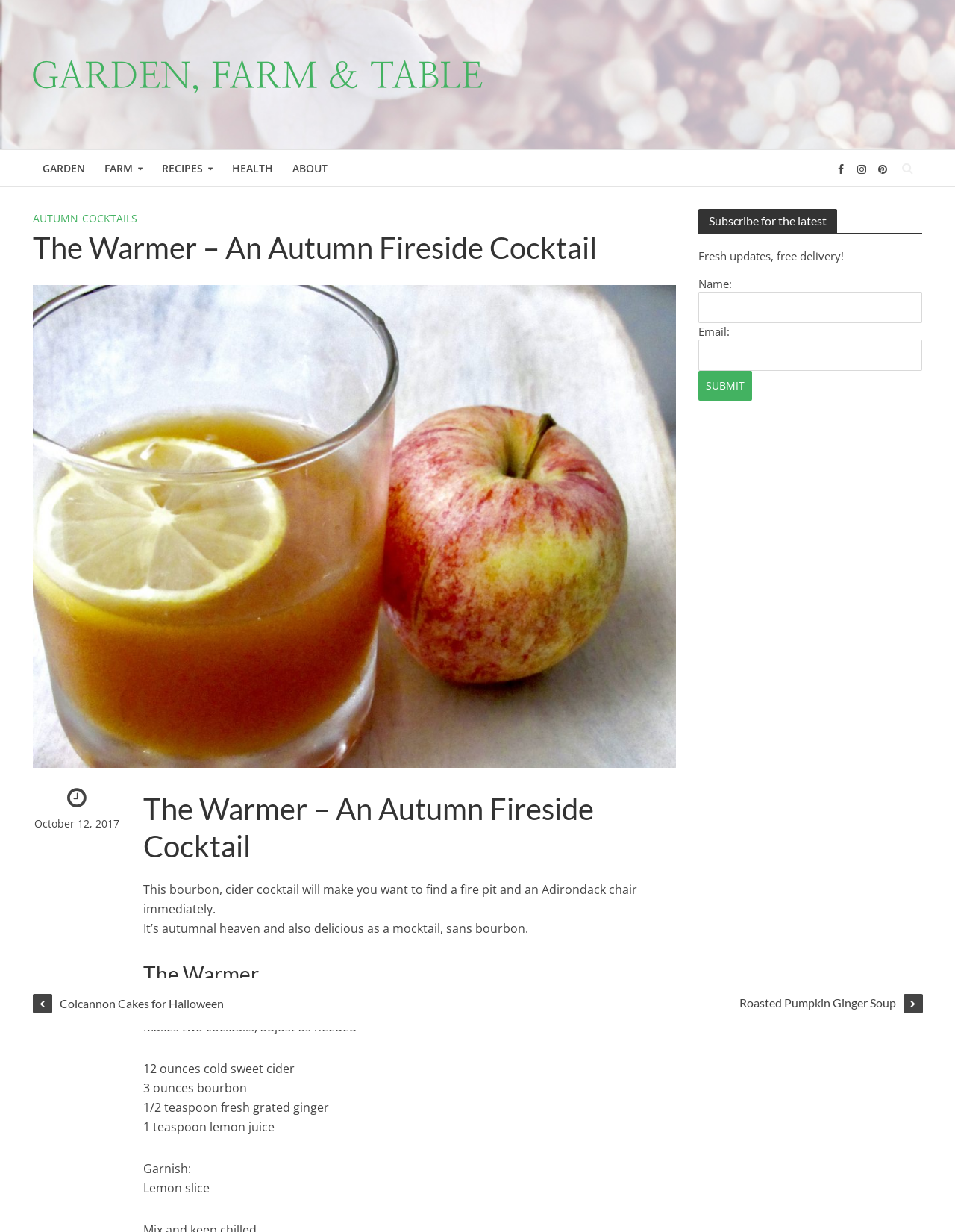Illustrate the webpage's structure and main components comprehensively.

This webpage is about a recipe for an autumn-themed cocktail called "The Warmer". At the top, there is a header section with a logo image and a navigation menu with links to "GARDEN", "FARM", "RECIPES", "HEALTH", and "ABOUT". Below the header, there is a section with a title "The Warmer – An Autumn Fireside Cocktail" and a brief description of the cocktail.

To the right of the title, there are three social media links. Below the title, there is a section with the recipe details, including a list of ingredients and instructions. The ingredients are listed in a vertical column, with each item on a new line. The instructions are written in a paragraph format.

On the left side of the page, there is a section with a heading "AUTUMN COCKTAILS" and two links to related recipes. Below this section, there is a date "October 12, 2017" and a brief summary of the cocktail.

At the bottom of the page, there is a section with a heading "Subscribe for the latest" and a form to enter a name and email address to subscribe to a newsletter. There is also a button to submit the form. On either side of the form, there are two links to other recipes.

Throughout the page, there are several headings and subheadings that break up the content into sections, making it easy to read and navigate.